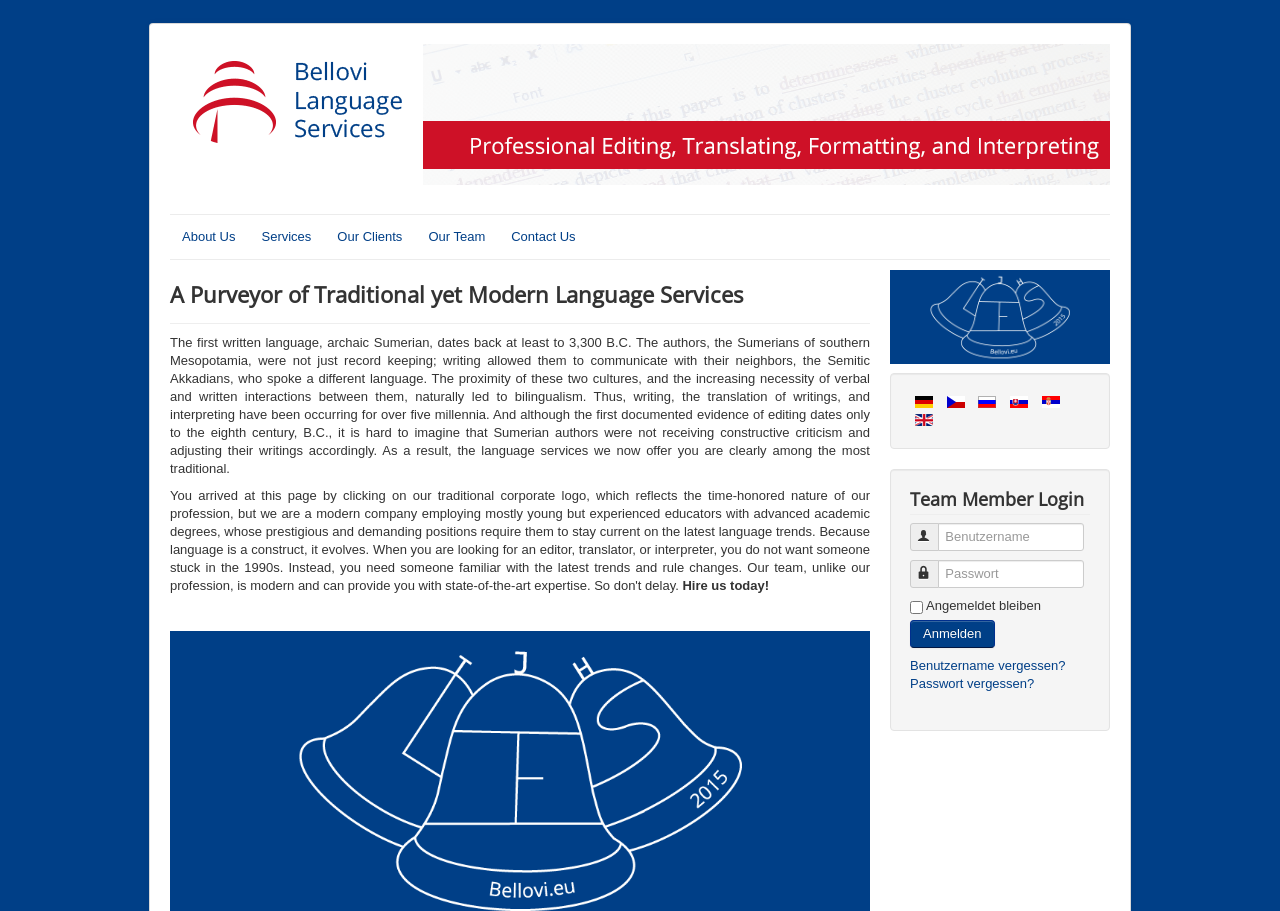Could you provide the bounding box coordinates for the portion of the screen to click to complete this instruction: "Click on About Us"?

[0.133, 0.244, 0.193, 0.277]